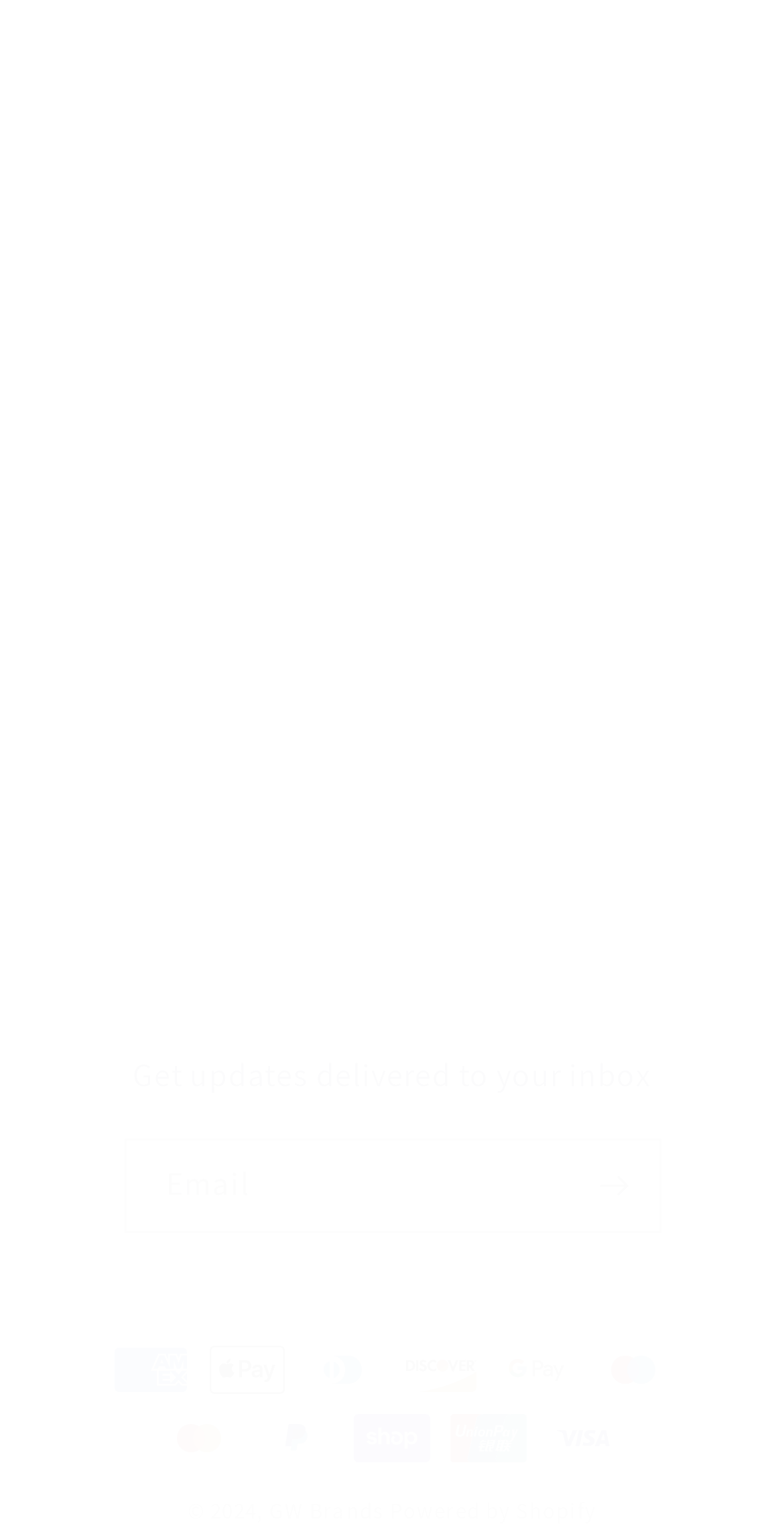Identify the bounding box coordinates for the element that needs to be clicked to fulfill this instruction: "browse December 2021". Provide the coordinates in the format of four float numbers between 0 and 1: [left, top, right, bottom].

None